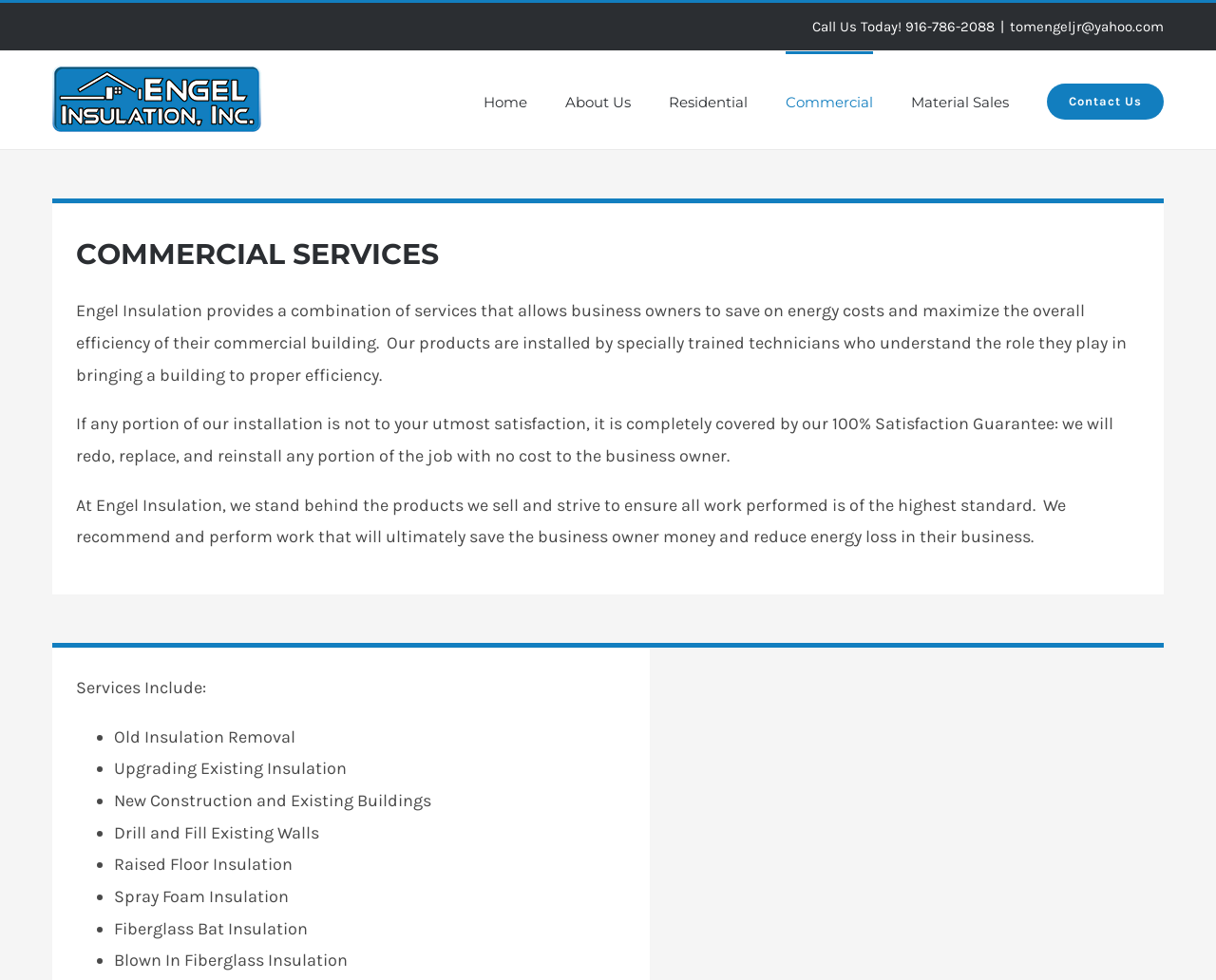Identify the coordinates of the bounding box for the element that must be clicked to accomplish the instruction: "Click the 'Commercial' link".

[0.646, 0.052, 0.718, 0.152]